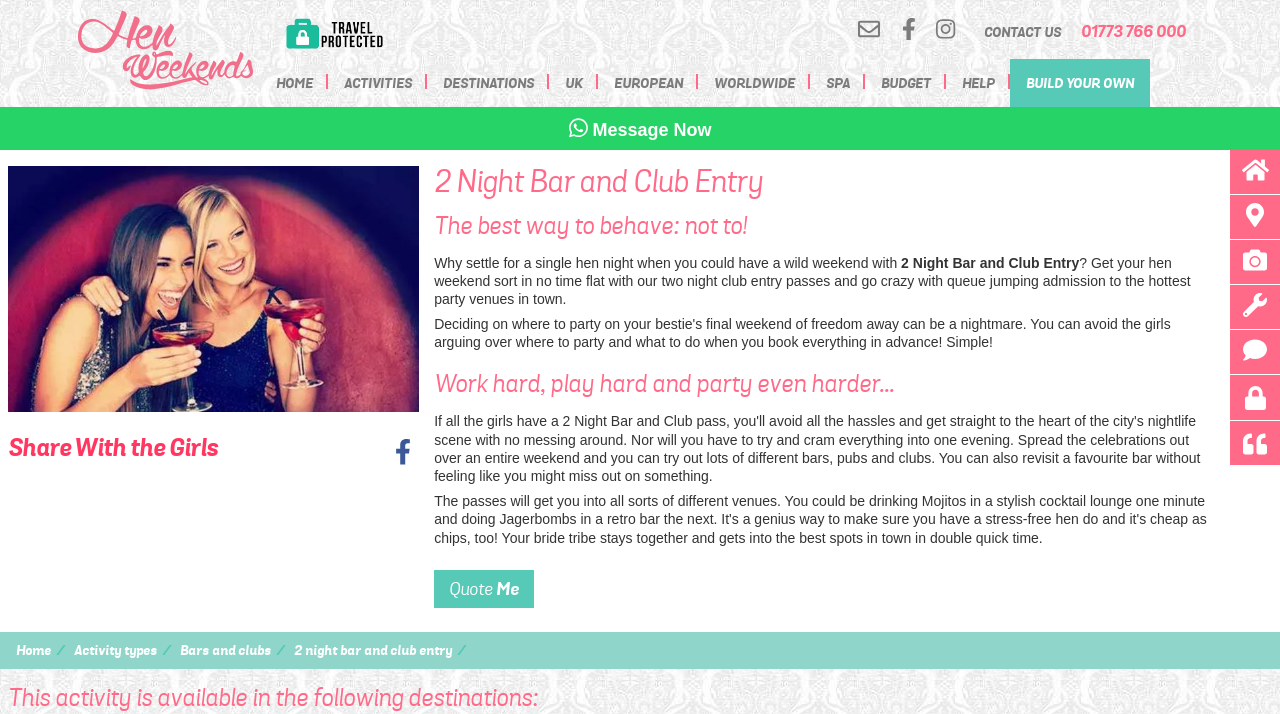Using the elements shown in the image, answer the question comprehensively: How many social media platforms are linked on the webpage?

There are two social media platforms linked on the webpage, which are Facebook and Instagram, and they are located at the top right corner of the webpage.